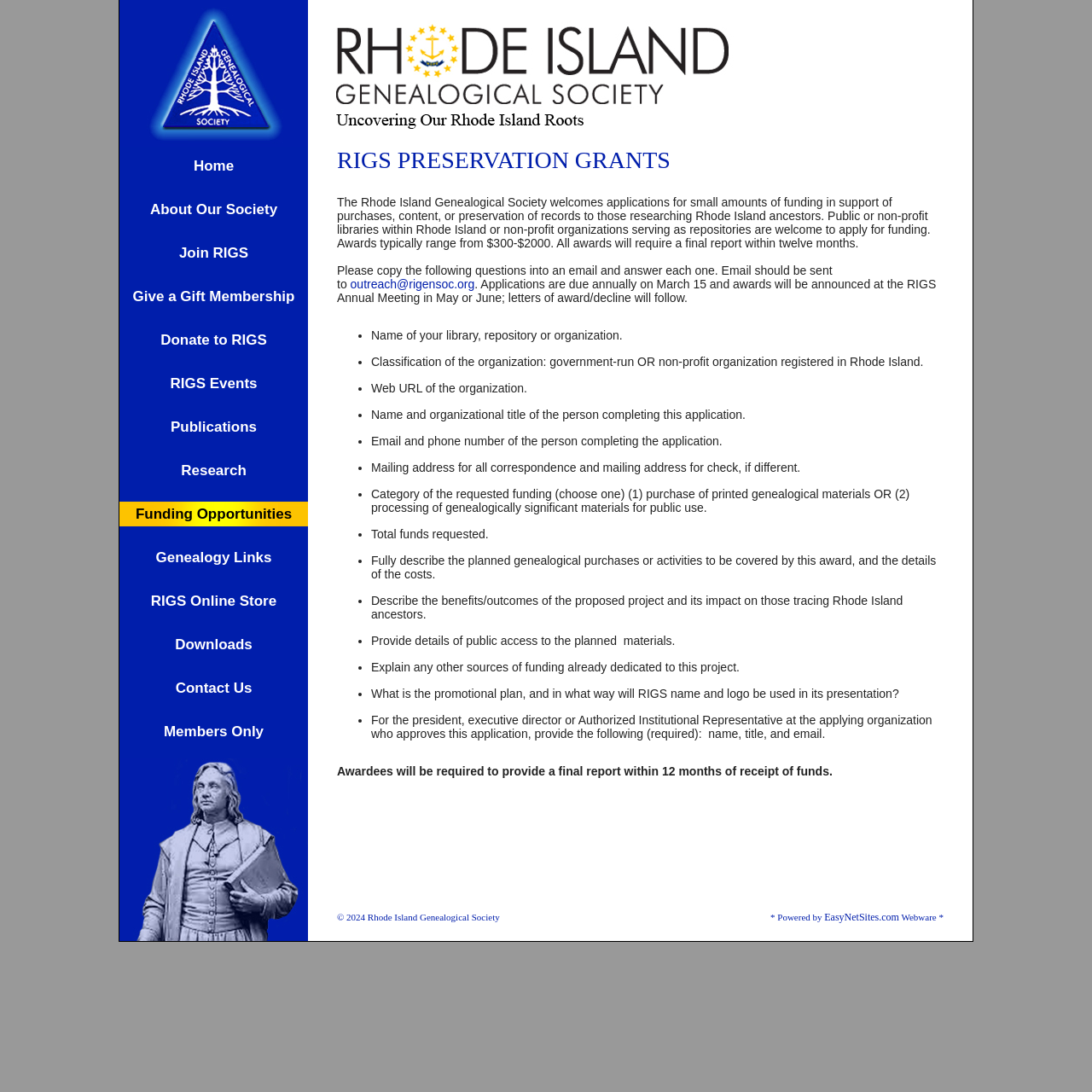Please pinpoint the bounding box coordinates for the region I should click to adhere to this instruction: "Visit the RIGS Online Store".

[0.138, 0.543, 0.253, 0.558]